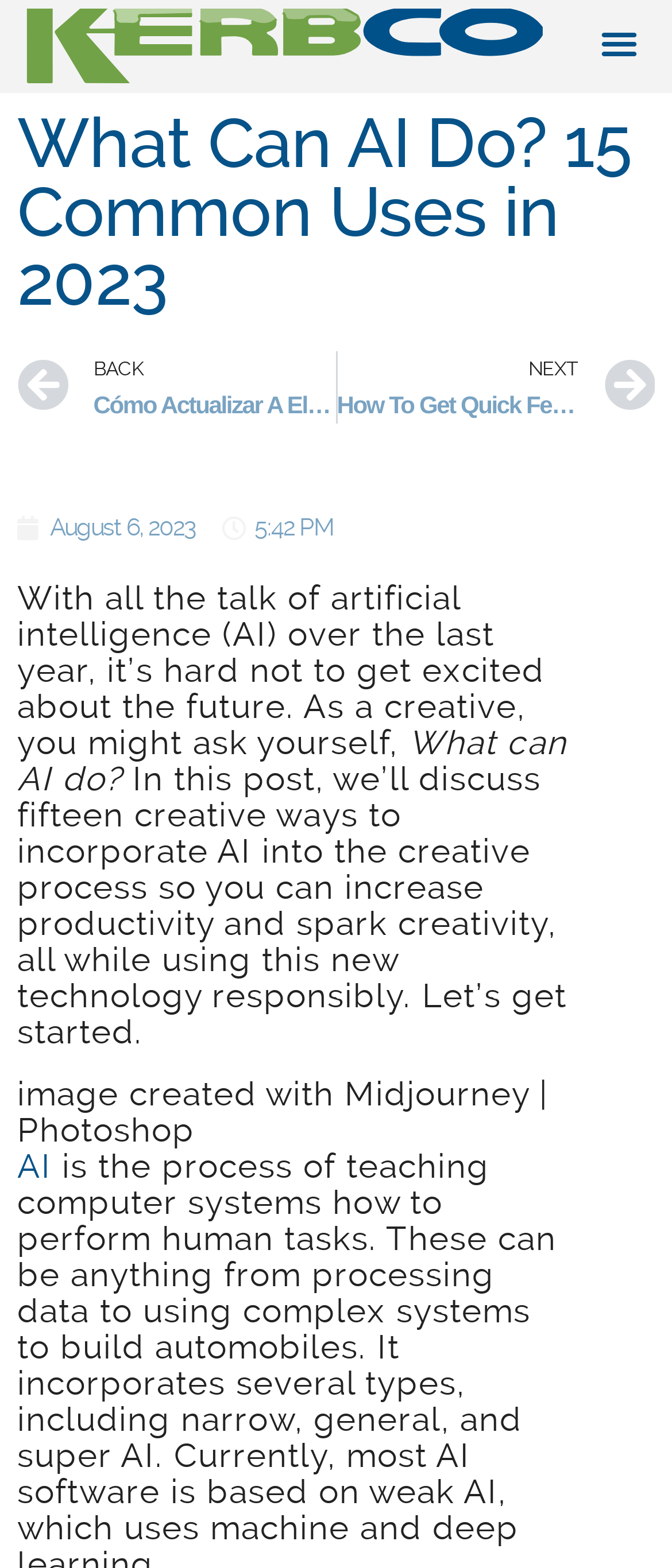Craft a detailed narrative of the webpage's structure and content.

The webpage is about exploring the possibilities of Artificial Intelligence (AI) in the creative process. At the top, there is a navigation menu toggle button on the right side, and a link to another webpage on the left side. Below this, the main title "What Can AI Do? 15 Common Uses in 2023" is prominently displayed.

Underneath the title, there are two links, "Prev" and "NEXT", which suggest that this webpage is part of a series of articles. The "Prev" link is on the left, and the "NEXT" link is on the right.

On the left side, there is a block of text that introduces the topic of AI, discussing how it's hard not to get excited about its potential. This text is followed by a question, "What can AI do?", and then a paragraph that outlines the purpose of the post, which is to explore 15 creative ways to incorporate AI into the creative process.

Below this text, there is an image, which is credited as being created with Midjourney and Photoshop. Next to the image credit, there is a link to the term "AI". 

At the top-right corner, there are two timestamps, one showing the date "August 6, 2023", and the other showing the time "5:42 PM".